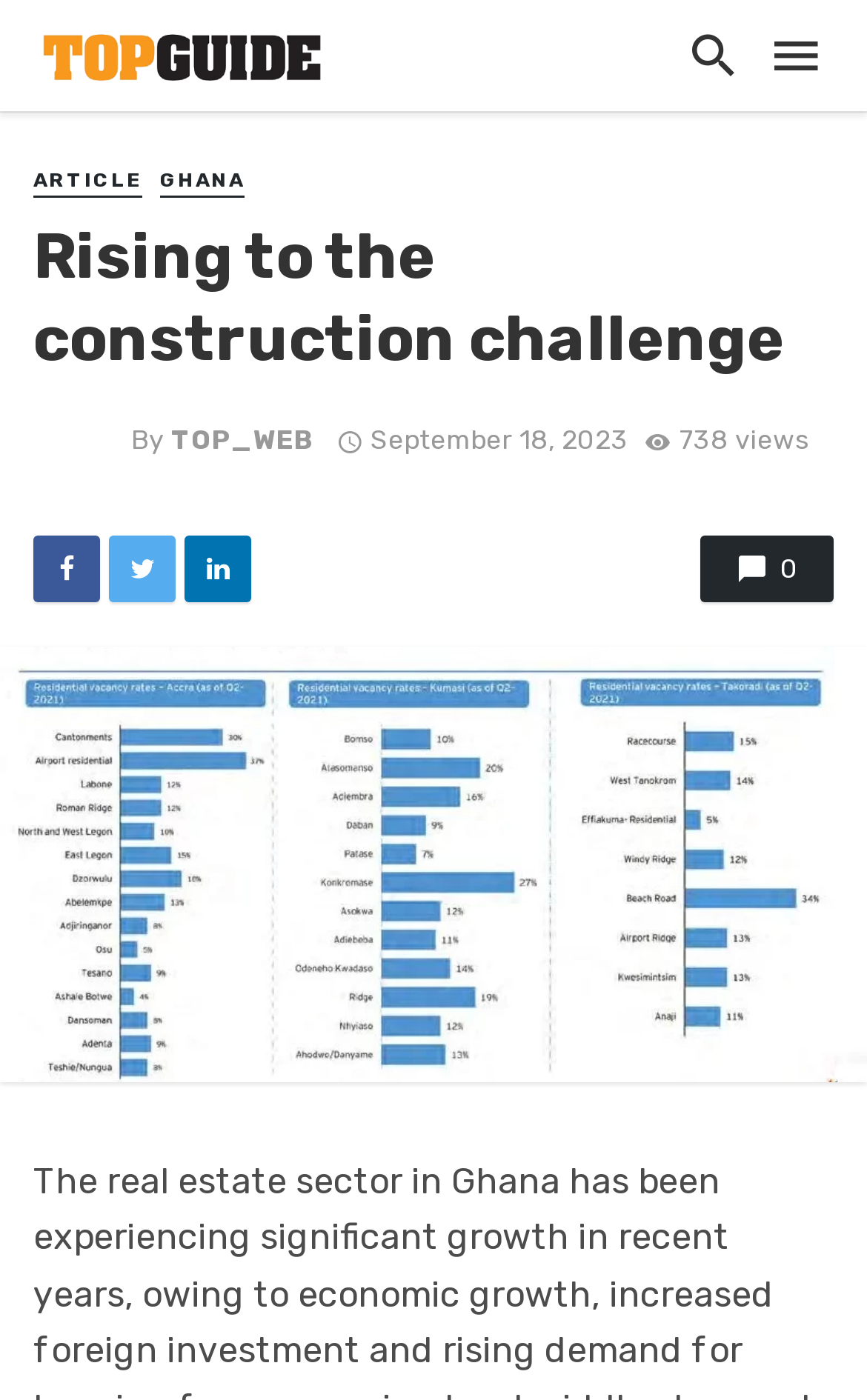With reference to the screenshot, provide a detailed response to the question below:
What is the country mentioned in the article?

The country mentioned in the article can be found by looking at the link 'GHANA' which is a part of the header section of the webpage. This link is located next to the 'ARTICLE' link, indicating that the article is related to Ghana.